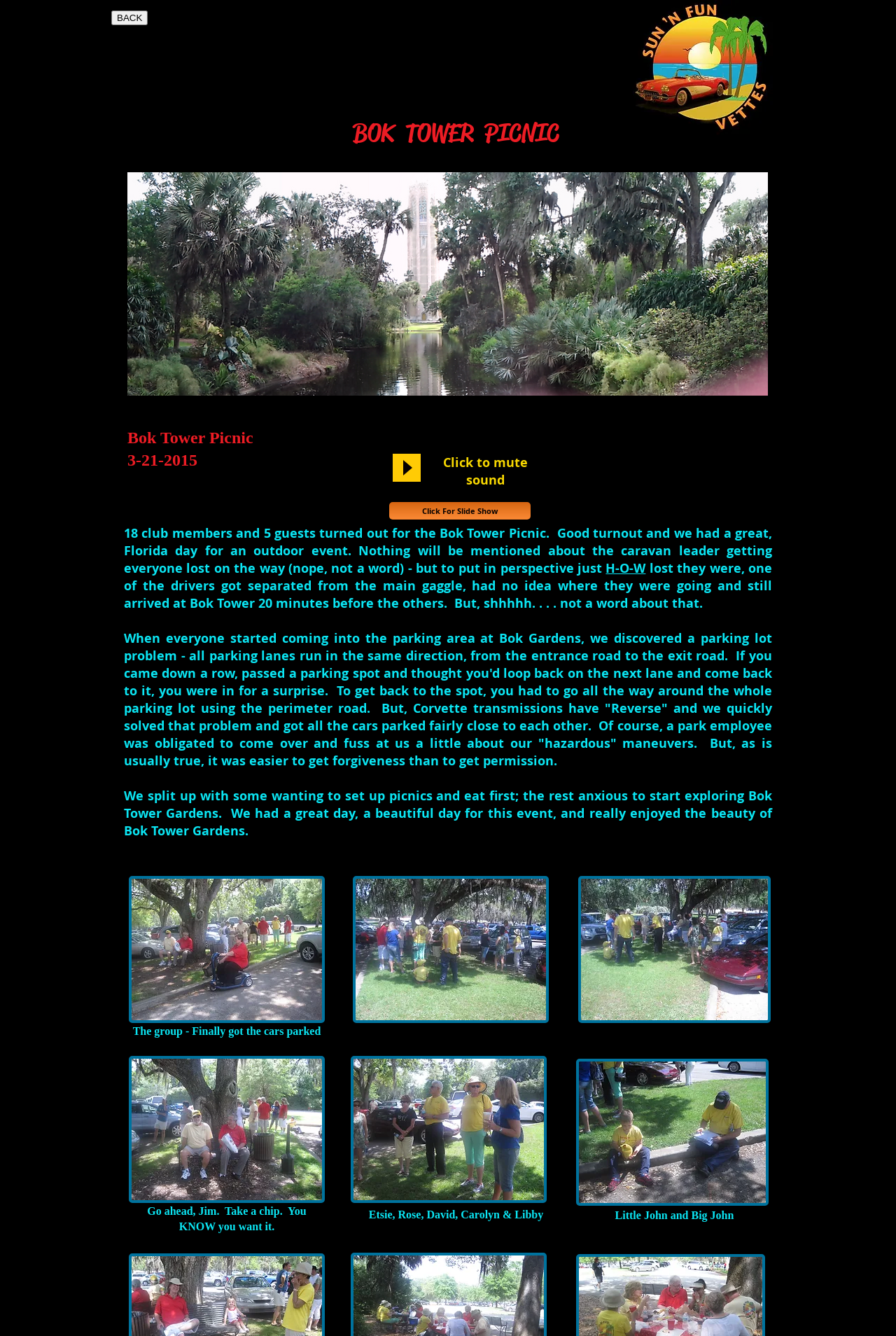Determine the bounding box coordinates for the HTML element described here: "aria-label="Play"".

[0.438, 0.34, 0.47, 0.361]